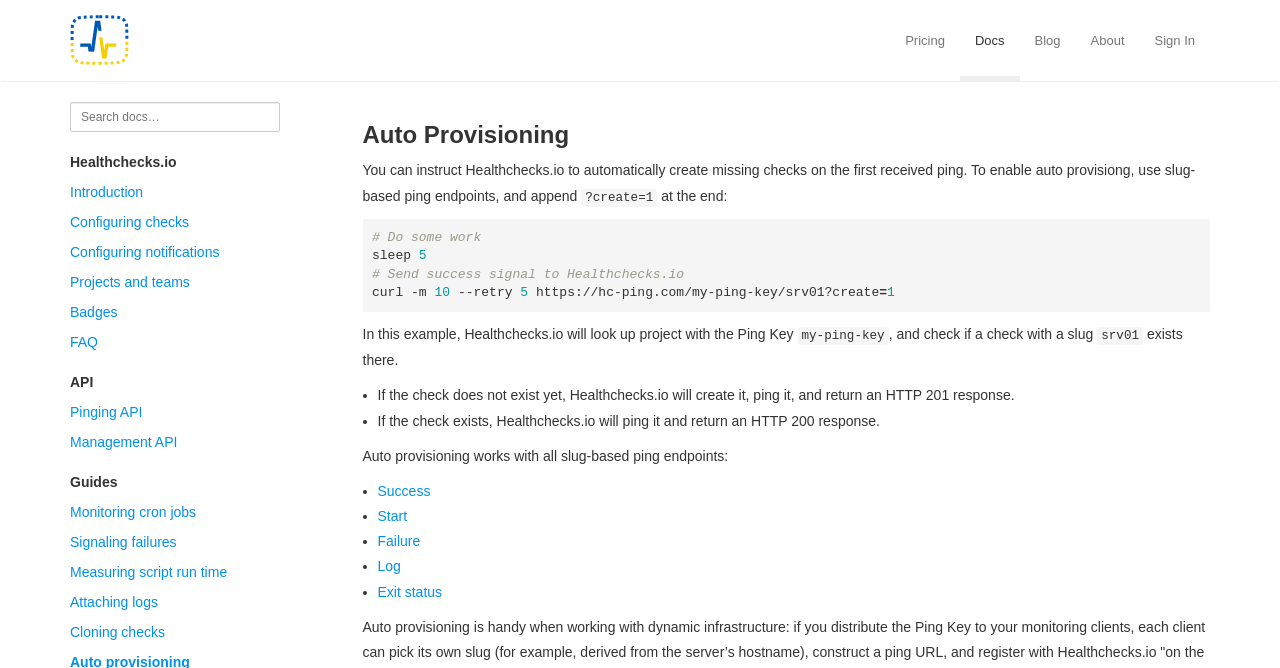Determine the bounding box coordinates of the element's region needed to click to follow the instruction: "Read the introduction". Provide these coordinates as four float numbers between 0 and 1, formatted as [left, top, right, bottom].

[0.055, 0.275, 0.112, 0.299]